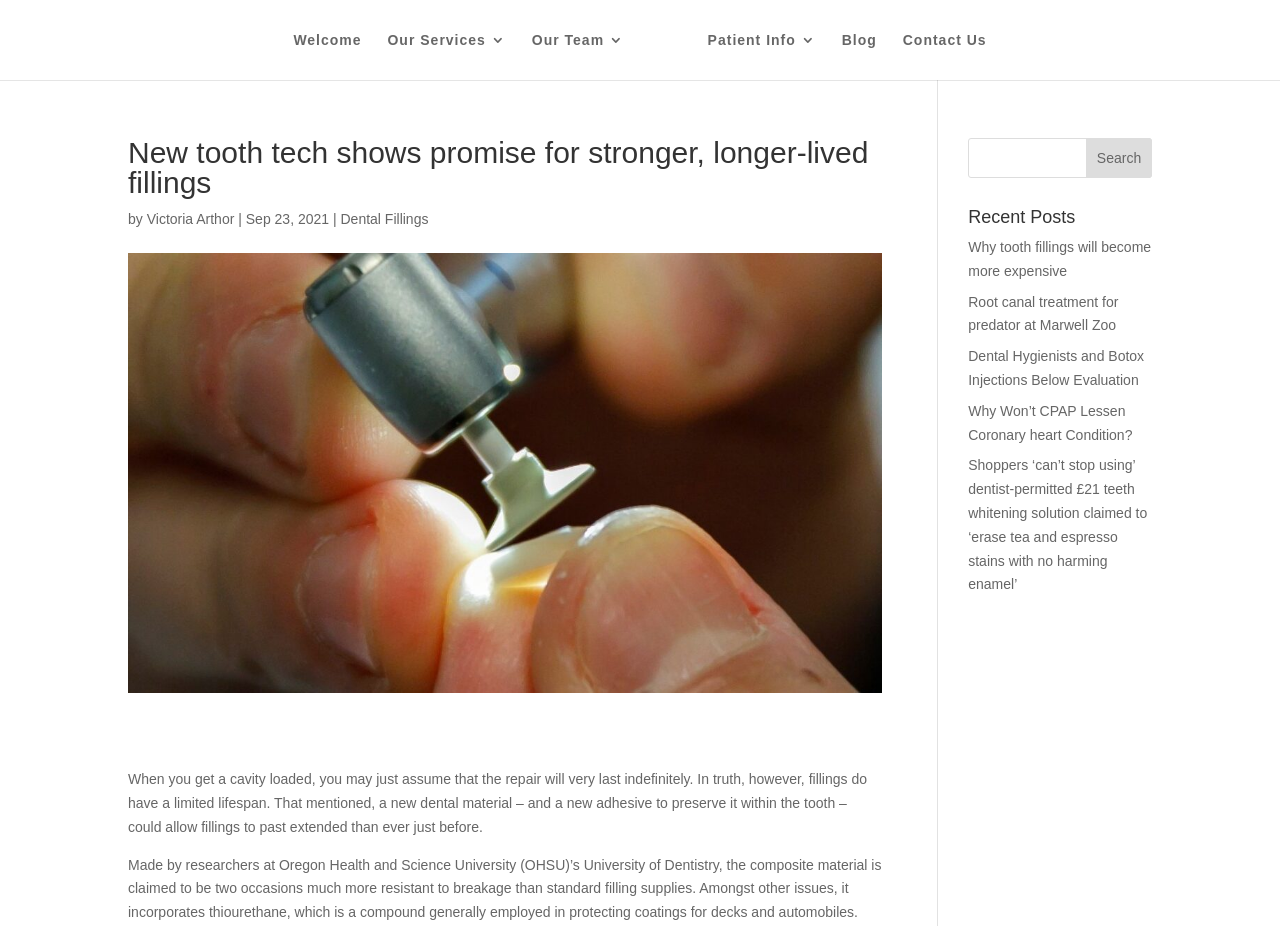Find and indicate the bounding box coordinates of the region you should select to follow the given instruction: "Read the blog post about 'Dental Fillings'".

[0.266, 0.228, 0.335, 0.245]